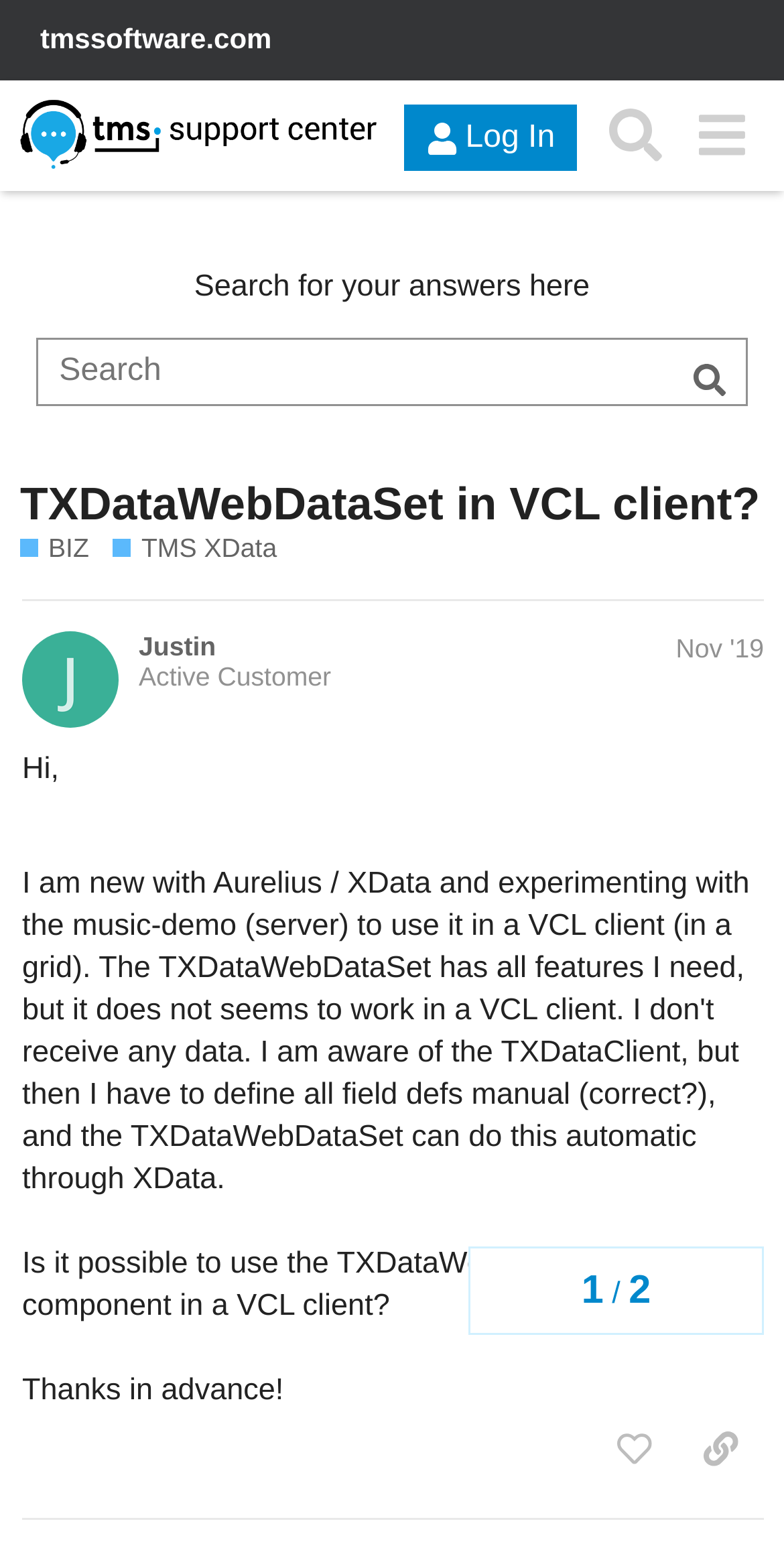How many buttons are there in the navigation section?
Examine the image closely and answer the question with as much detail as possible.

In the navigation section, there are three buttons: 'Log In', 'Search', and 'menu'. These buttons can be identified by their bounding box coordinates and element types.